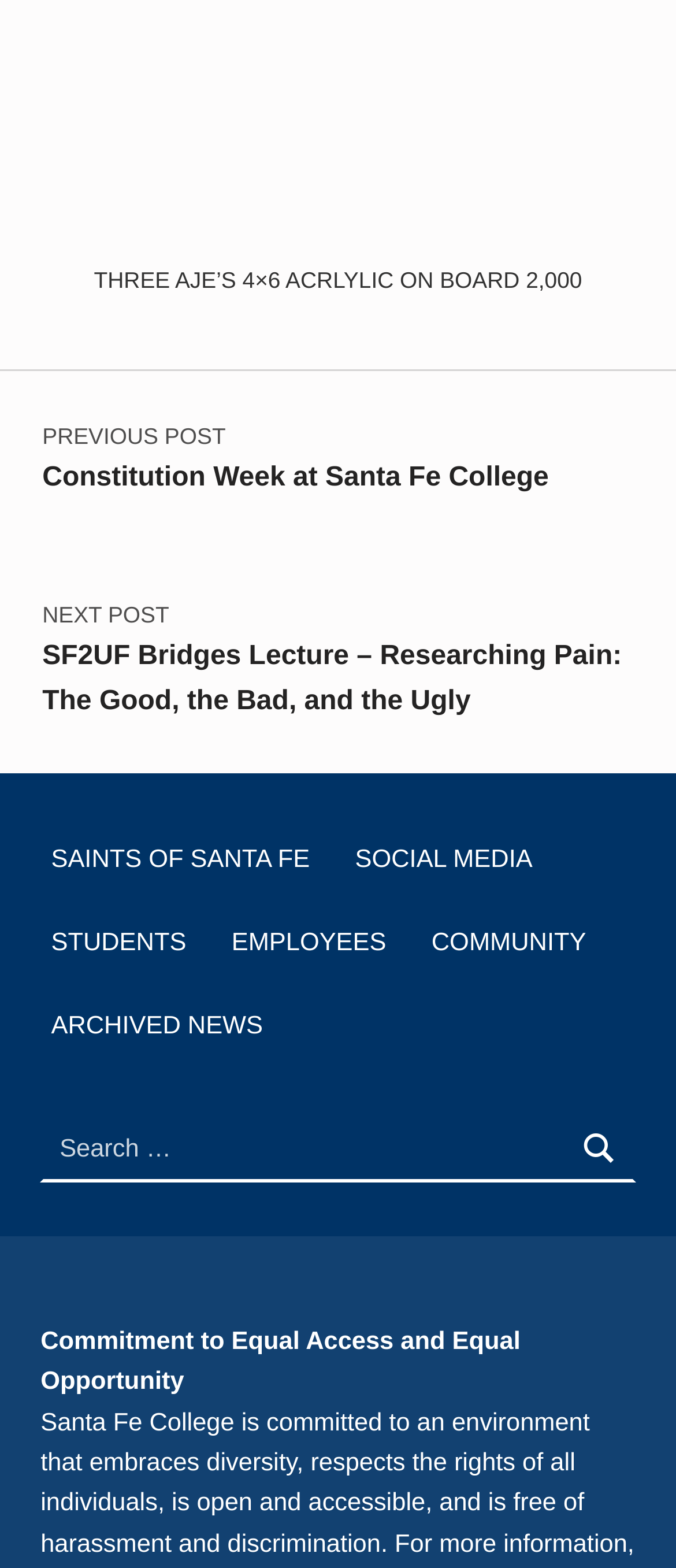Identify the bounding box coordinates for the UI element described by the following text: "parent_node: Search for: value="Search"". Provide the coordinates as four float numbers between 0 and 1, in the format [left, top, right, bottom].

[0.832, 0.707, 0.94, 0.76]